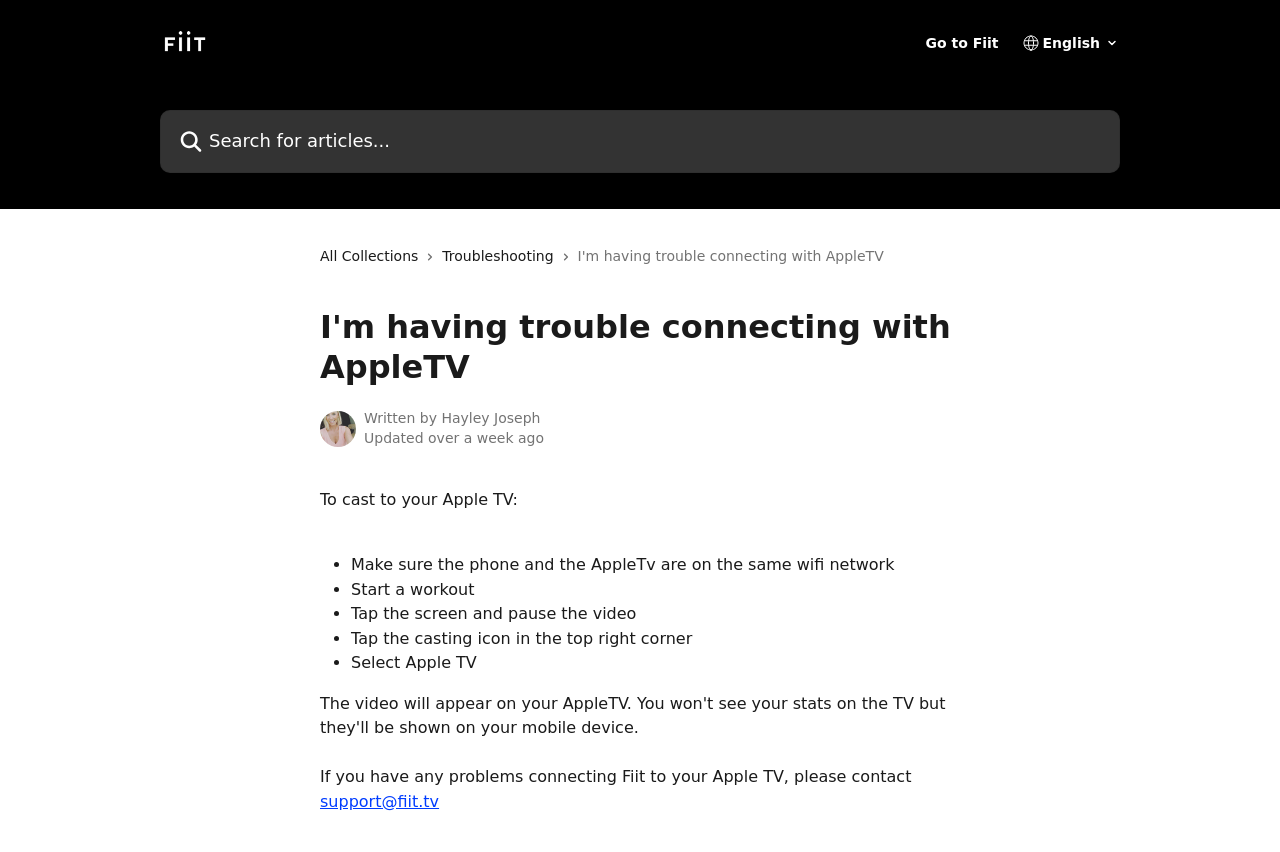Craft a detailed narrative of the webpage's structure and content.

The webpage is a help center article from Fiit, titled "I'm having trouble connecting with AppleTV". At the top, there is a header section with a logo of Fiit Help Centre on the left, a link to "Go to Fiit" on the right, and a search bar in the middle. Below the header, there are three links: "All Collections", "Troubleshooting", and an image icon between them.

On the left side of the page, there is a profile section with an avatar of Hayley Joseph, the author of the article, along with the text "Written by" and "Updated over a week ago". 

The main content of the article is an instructional guide on how to cast to an Apple TV. The guide is divided into five steps, each marked with a bullet point. The steps are: making sure the phone and Apple TV are on the same Wi-Fi network, starting a workout, tapping the screen and pausing the video, tapping the casting icon in the top right corner, and selecting Apple TV. 

At the bottom of the page, there is a note that if the user has any problems connecting Fiit to their Apple TV, they should contact support@fiit.tv.